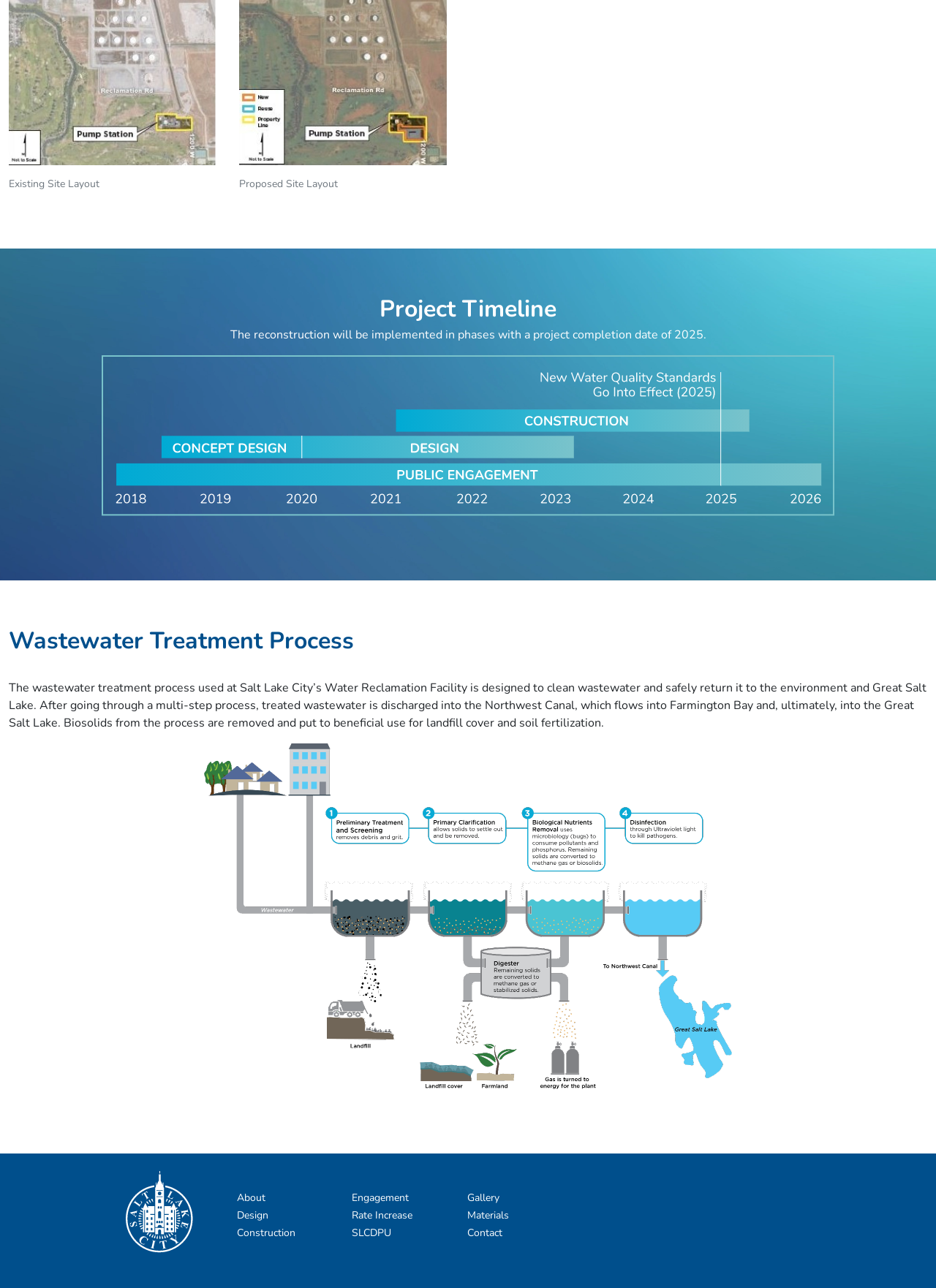Please identify the bounding box coordinates of the element's region that needs to be clicked to fulfill the following instruction: "Download the free checklist". The bounding box coordinates should consist of four float numbers between 0 and 1, i.e., [left, top, right, bottom].

None